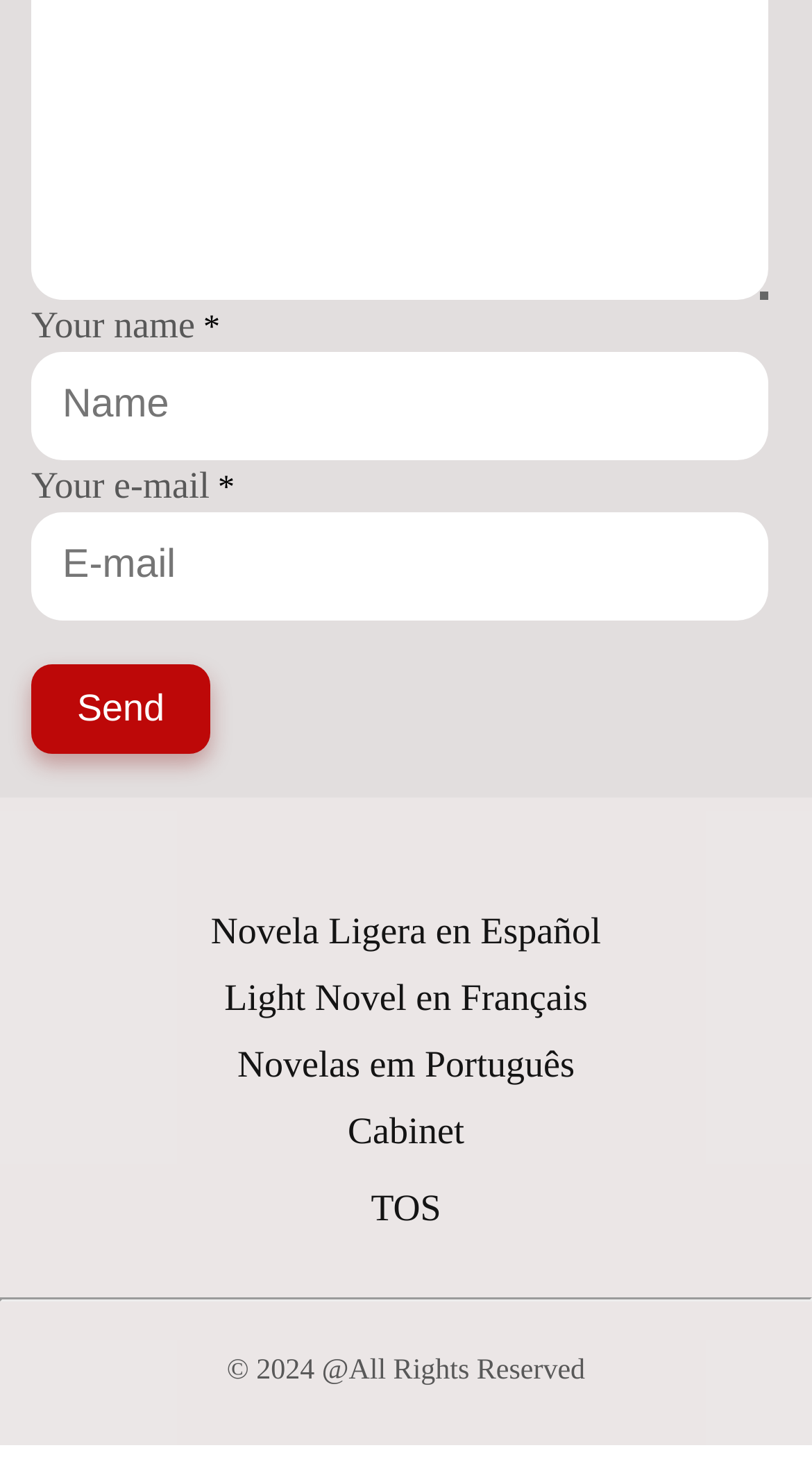Locate the bounding box of the user interface element based on this description: "Cabinet".

[0.428, 0.771, 0.572, 0.799]